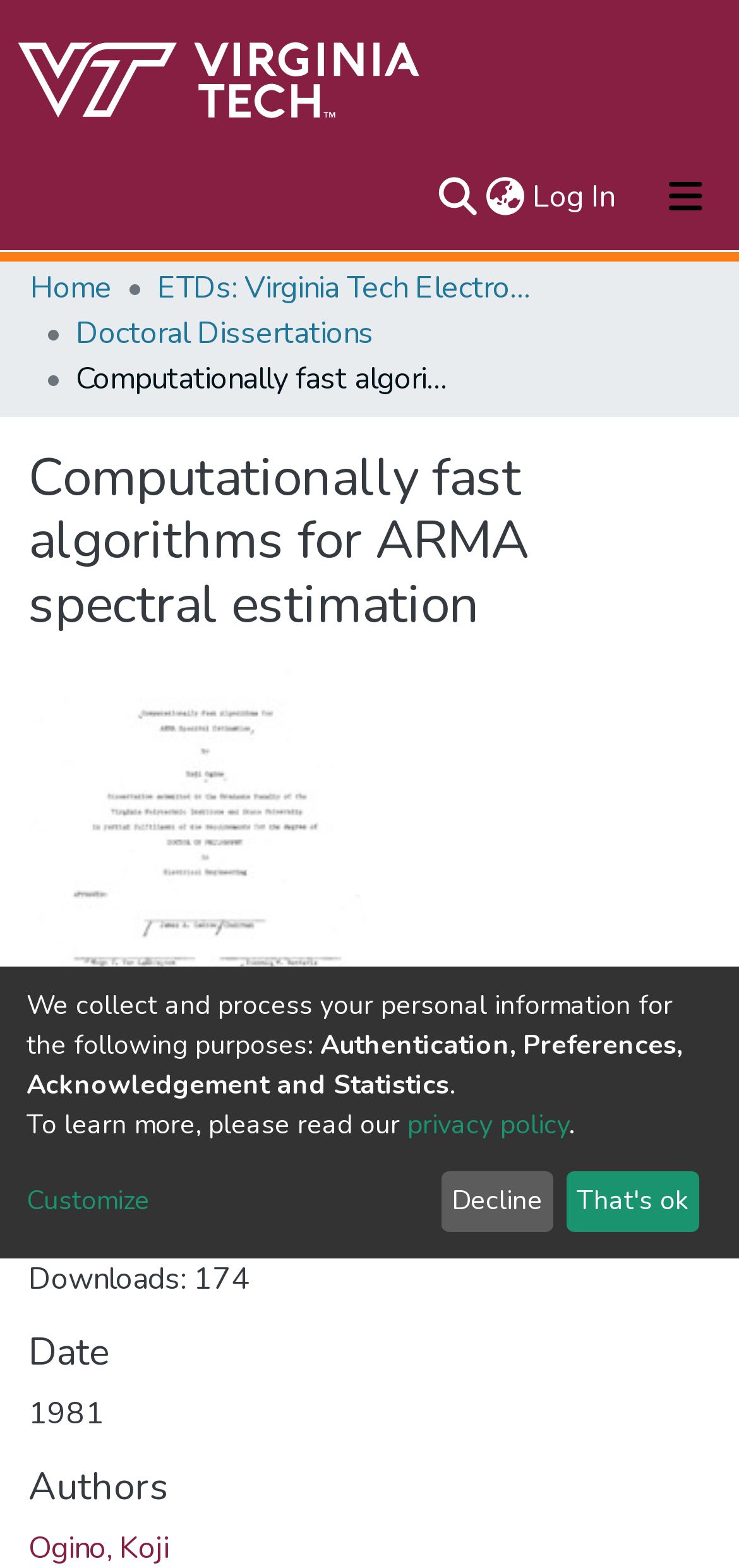Pinpoint the bounding box coordinates of the clickable element to carry out the following instruction: "Switch language."

[0.651, 0.111, 0.715, 0.14]